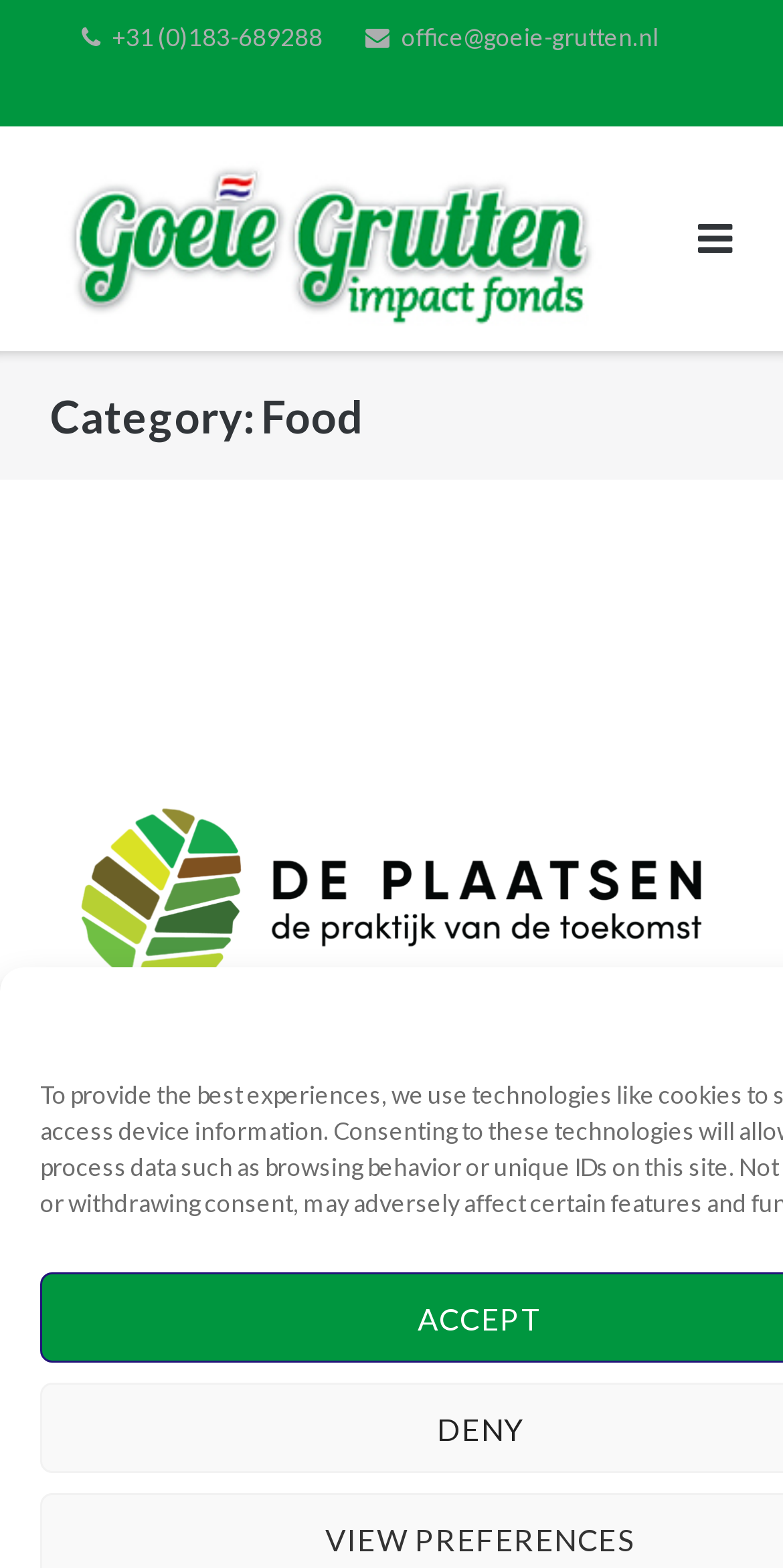What is the name of the related organization?
Can you provide an in-depth and detailed response to the question?

I found the name of the related organization by looking at the header section of the webpage, where it says 'Plaatsen Nederland'.